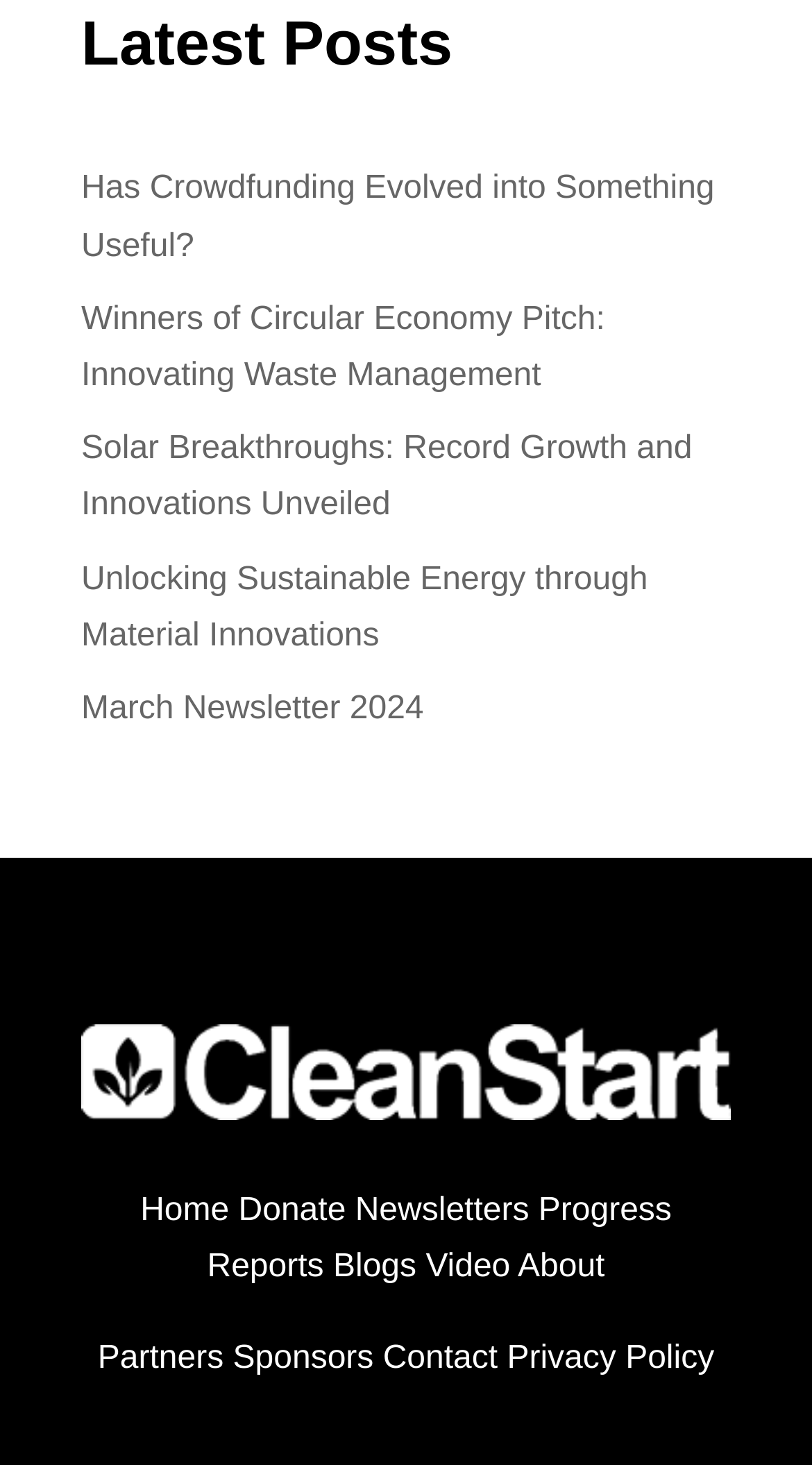What is the last item in the 'Latest Posts' section?
Provide a well-explained and detailed answer to the question.

I looked at the list of links under the 'Latest Posts' heading and found the last item, which is 'March Newsletter 2024'.